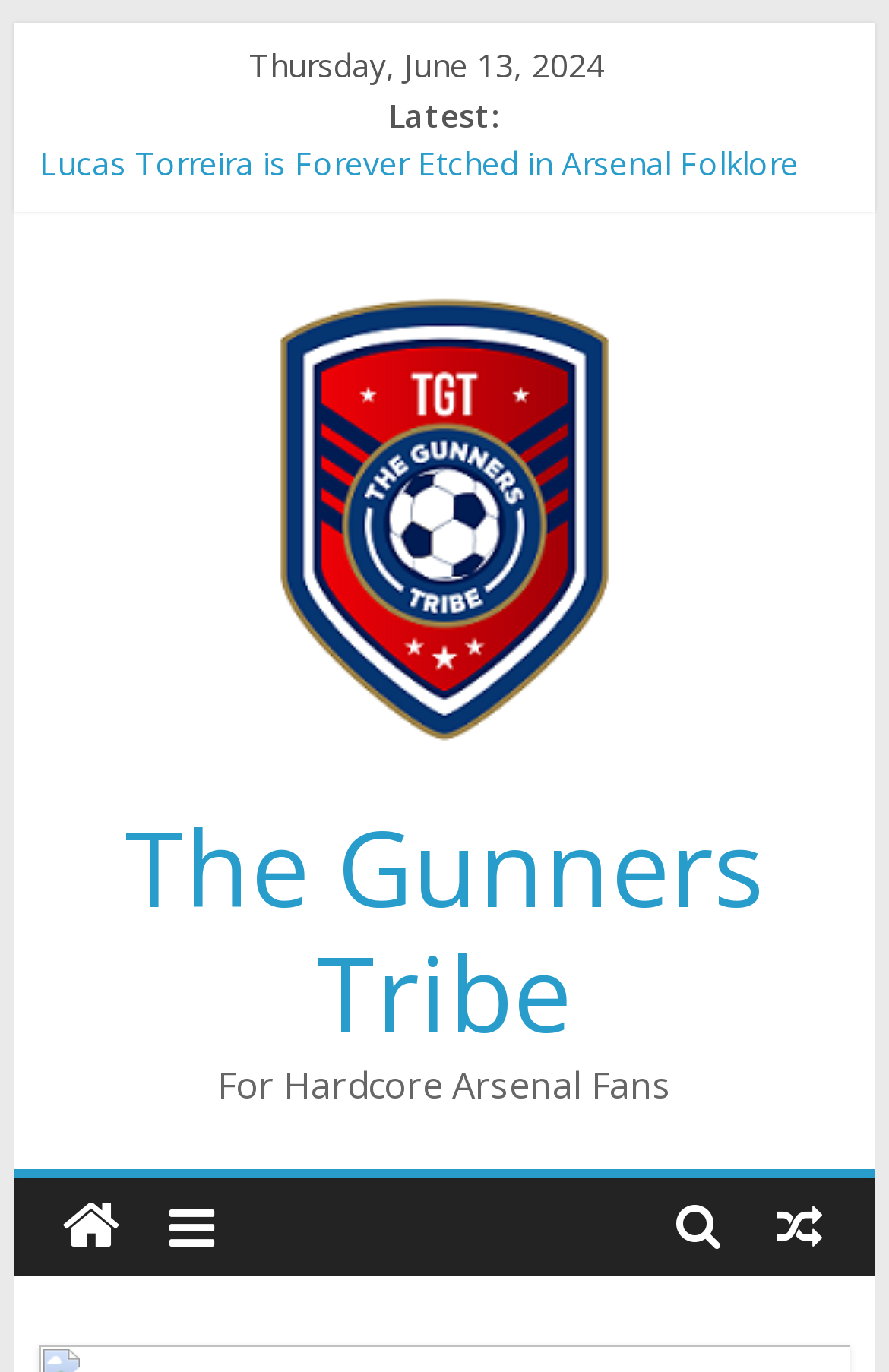What is the date displayed on the webpage?
Answer the question with a detailed and thorough explanation.

I found the date by looking at the StaticText element with the text 'Thursday, June 13, 2024' which has a bounding box coordinate of [0.281, 0.032, 0.681, 0.063]. This element is likely to be a date display on the webpage.